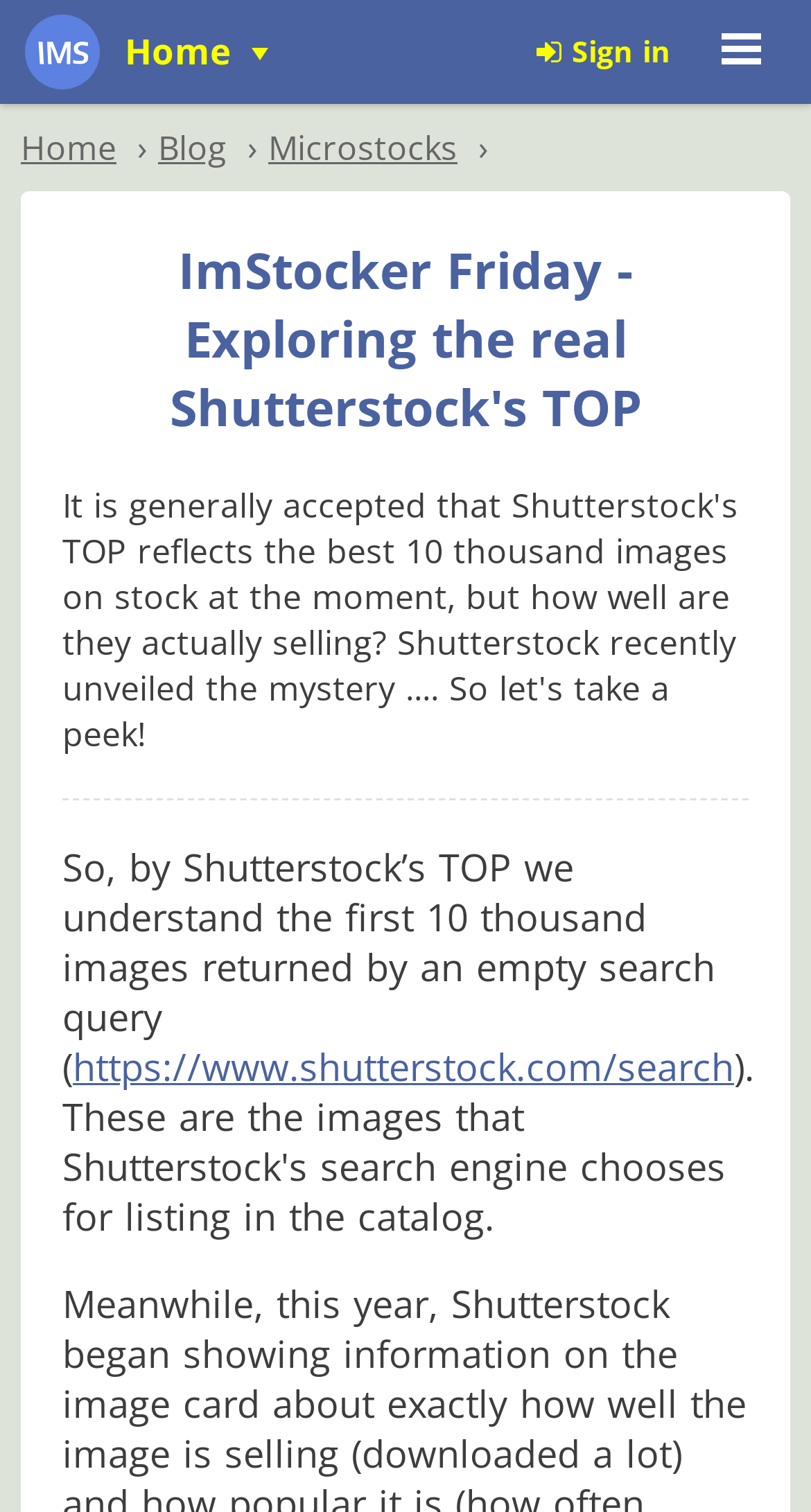Please provide a one-word or short phrase answer to the question:
What is the position of the 'Sign in' link on the webpage?

Top right